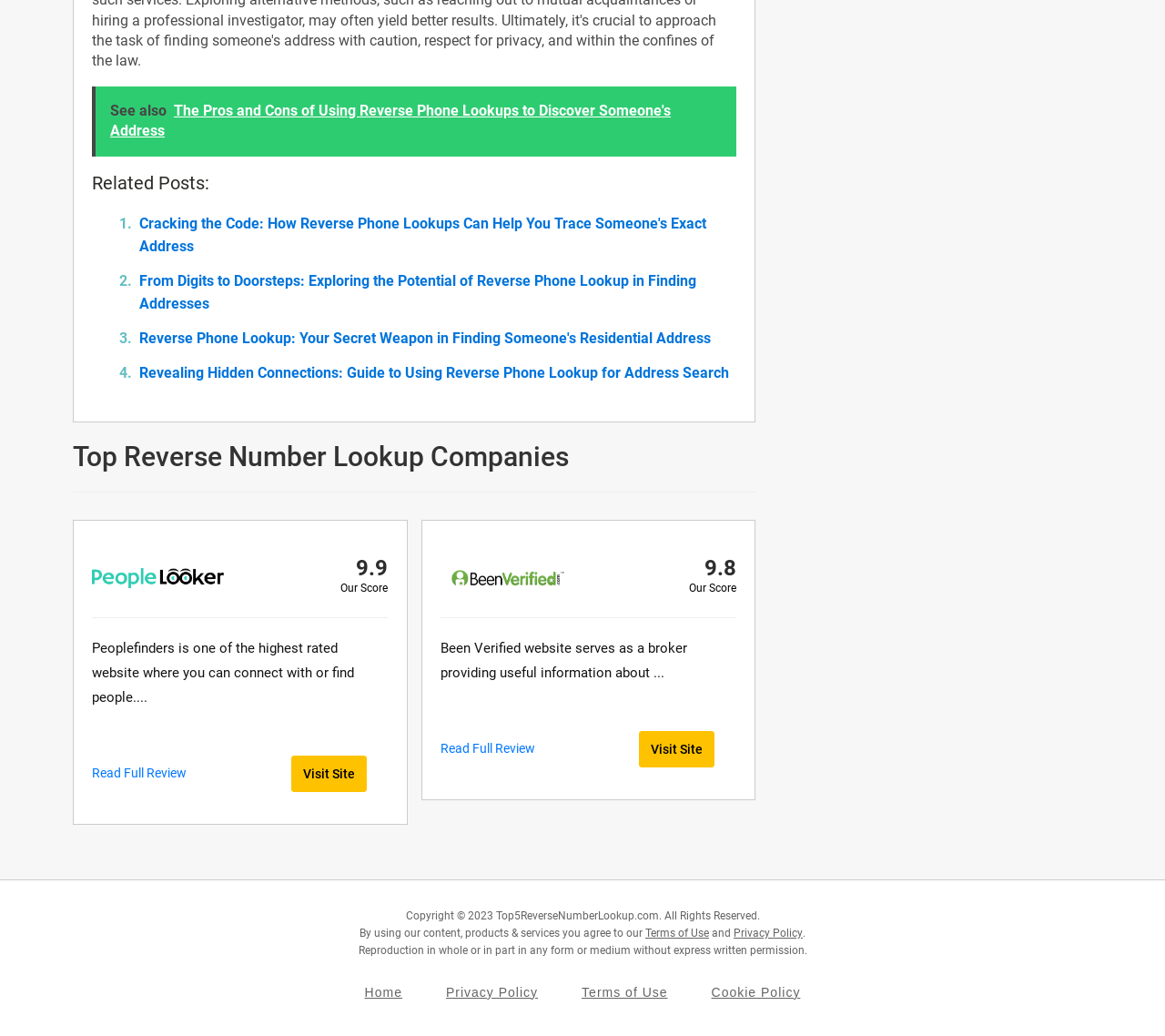What is the copyright year of the webpage?
Please respond to the question thoroughly and include all relevant details.

The copyright information at the bottom of the webpage states 'Copyright © 2023 Top5ReverseNumberLookup.com. All Rights Reserved.', which indicates that the copyright year is 2023.